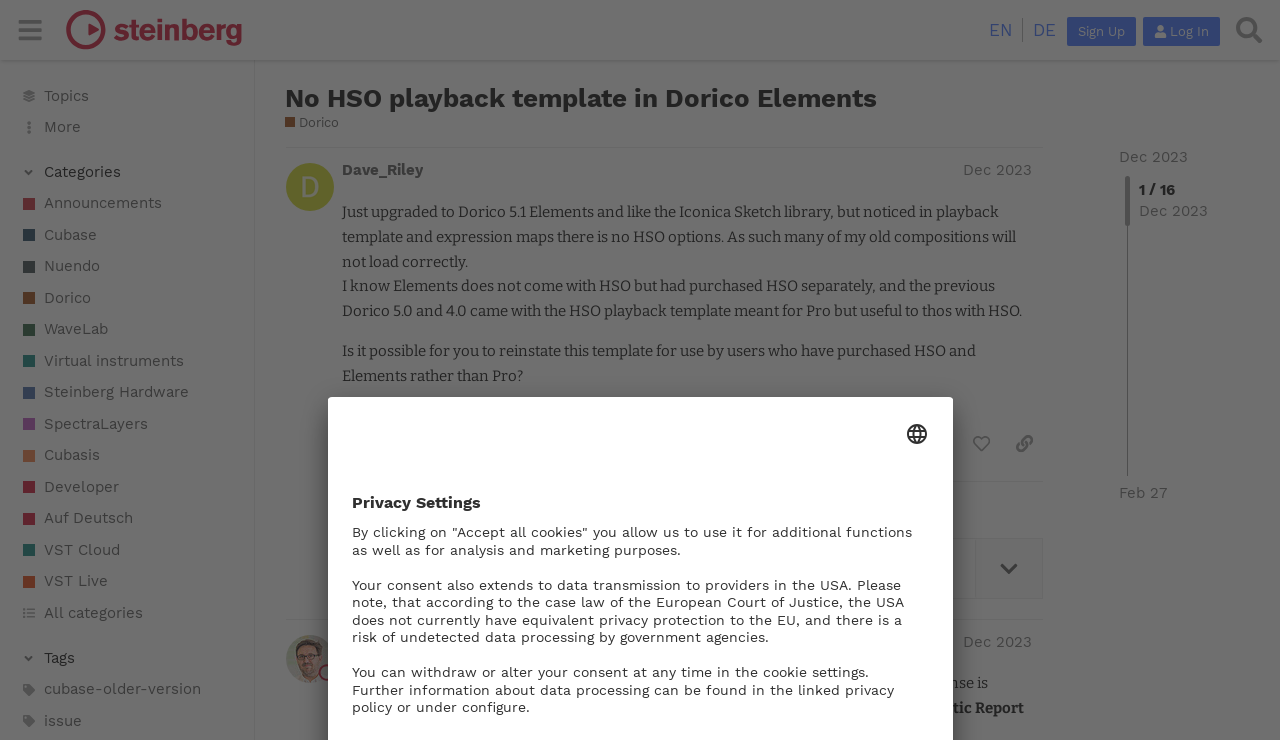Determine the bounding box coordinates of the target area to click to execute the following instruction: "Click on the 'Sign Up' button."

[0.833, 0.023, 0.887, 0.062]